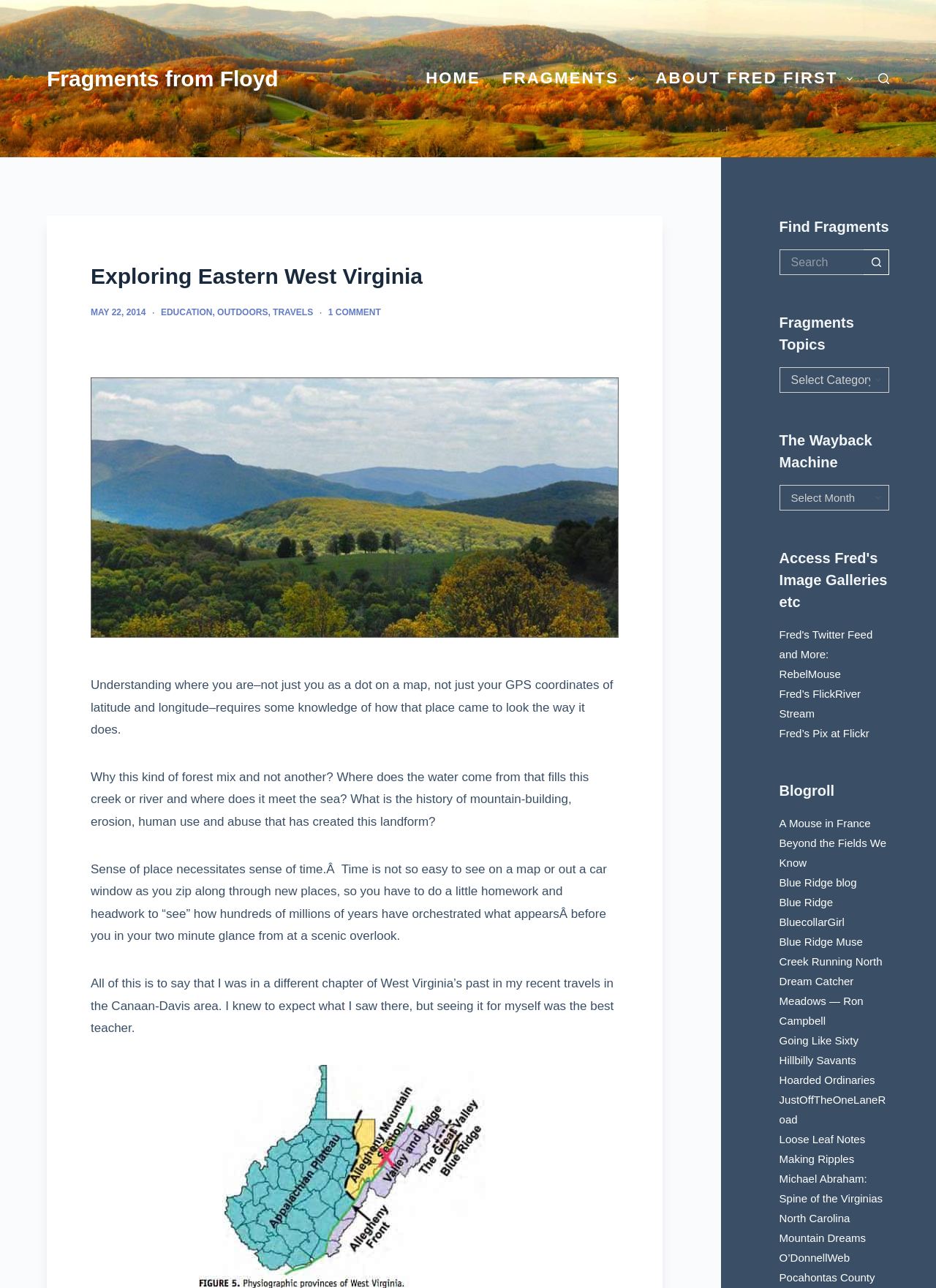What type of content is discussed in the article?
Please respond to the question with a detailed and informative answer.

The article discusses the importance of understanding the sense of place and time, and how it relates to the history and geography of a region. The author reflects on their travels in the Canaan-Davis area and how it has helped them understand the region's past.